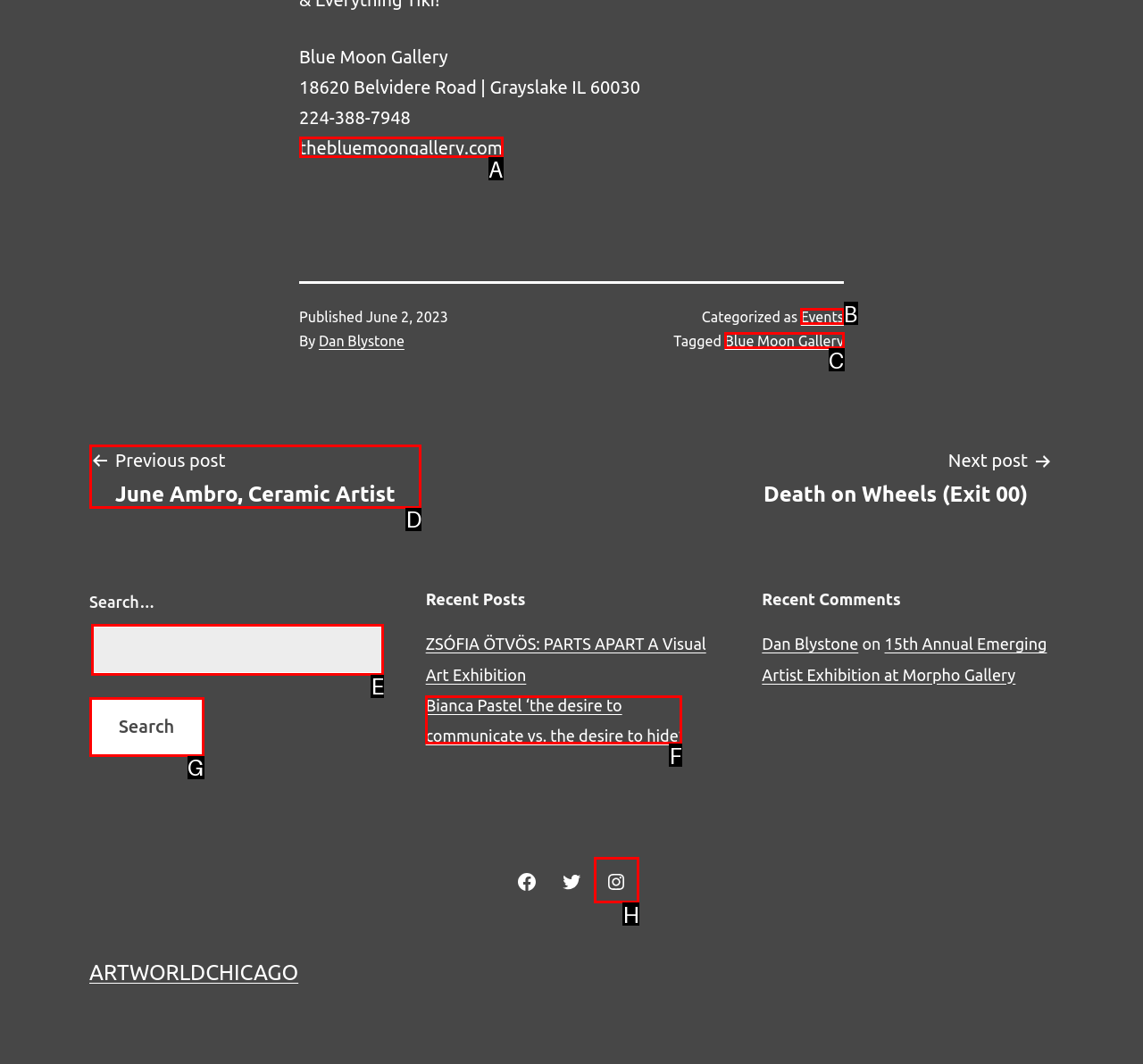Find the HTML element that matches the description: Previous postJune Ambro, Ceramic Artist. Answer using the letter of the best match from the available choices.

D